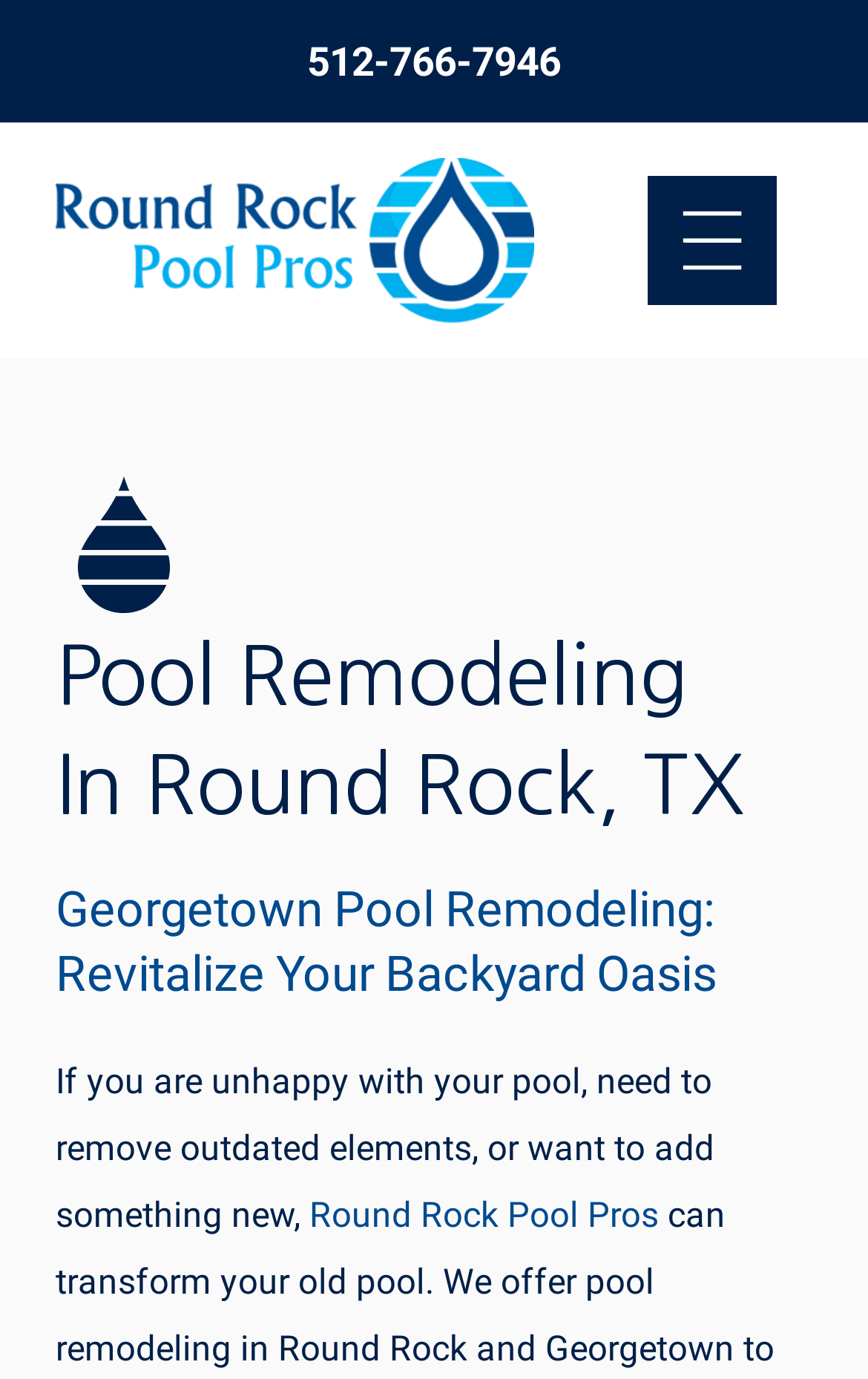Construct a comprehensive caption that outlines the webpage's structure and content.

The webpage is about Round Rock Pool Pros, a company offering expert services for pool remodeling in Round Rock, Texas. At the top of the page, there is a dialog box that spans the entire width of the page, taking up about a quarter of the screen. Within this dialog box, there is a phone number, "512-766-7946", and a link to "Round Rock Pool Pros" accompanied by an image of the company's logo. 

To the right of the dialog box, there is a button labeled "Main Menu" with an icon. Below the dialog box, there is a header section that takes up about half of the screen's height. This section contains two headings: "Pool Remodeling In Round Rock, TX" and "Georgetown Pool Remodeling: Revitalize Your Backyard Oasis". 

Further down the page, there is a paragraph of text that describes the company's services, stating that they can help if you're unhappy with your pool, need to remove outdated elements, or want to add something new. Next to this text, there is another link to "Round Rock Pool Pros".